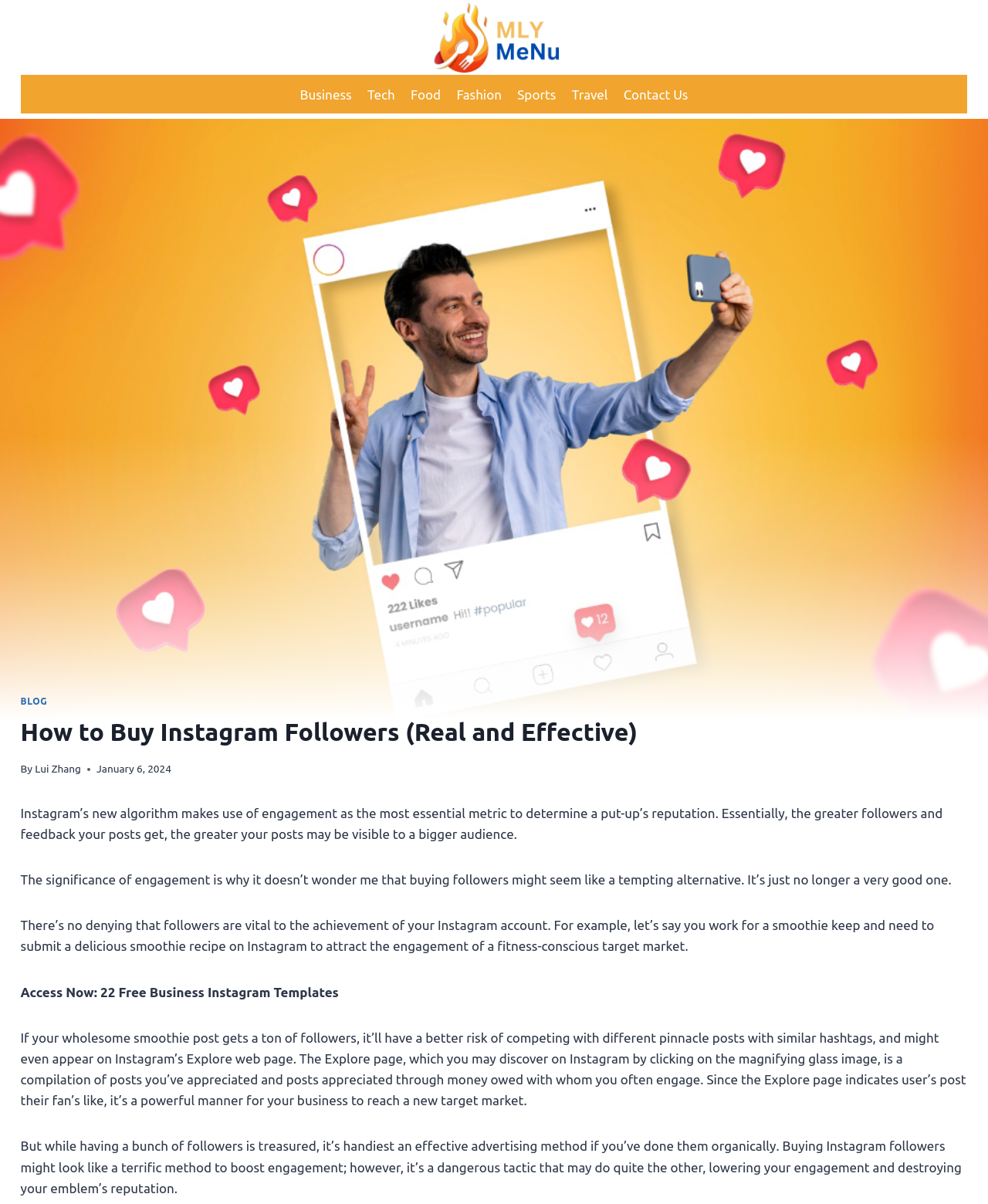Please identify the bounding box coordinates of the region to click in order to complete the task: "Click on the 'BLOG' link". The coordinates must be four float numbers between 0 and 1, specified as [left, top, right, bottom].

[0.021, 0.578, 0.048, 0.587]